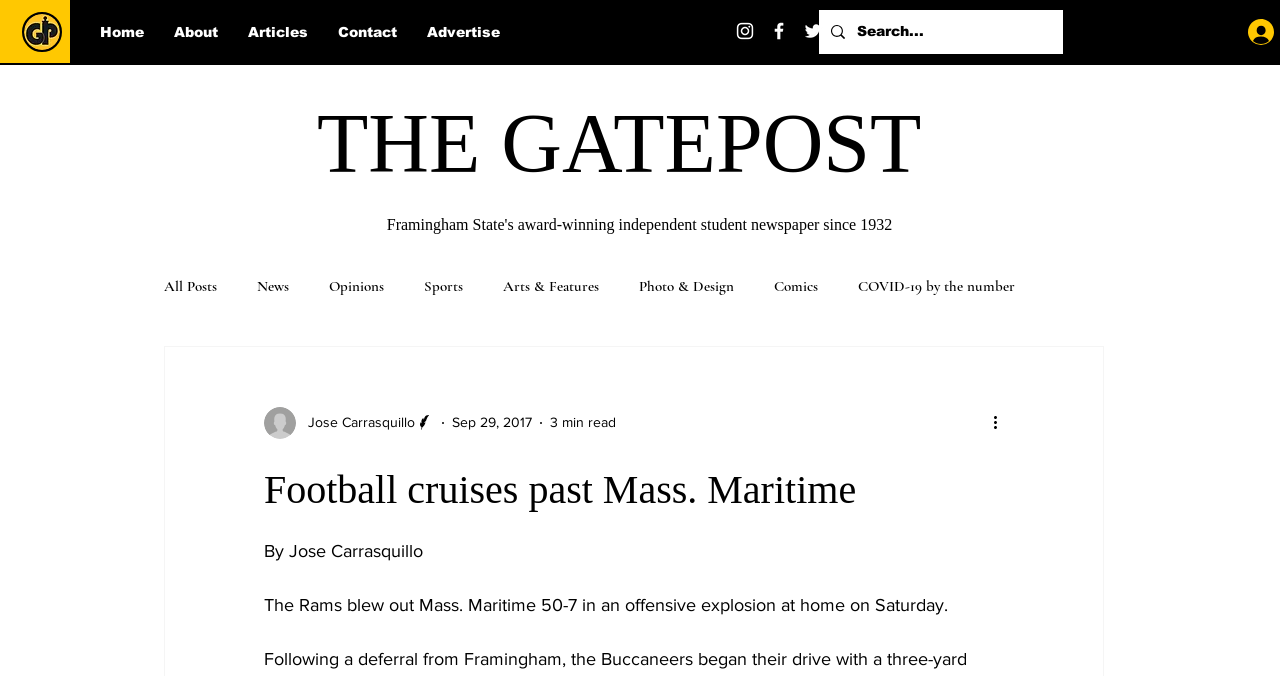Pinpoint the bounding box coordinates of the area that should be clicked to complete the following instruction: "Read the latest news". The coordinates must be given as four float numbers between 0 and 1, i.e., [left, top, right, bottom].

[0.201, 0.409, 0.226, 0.436]